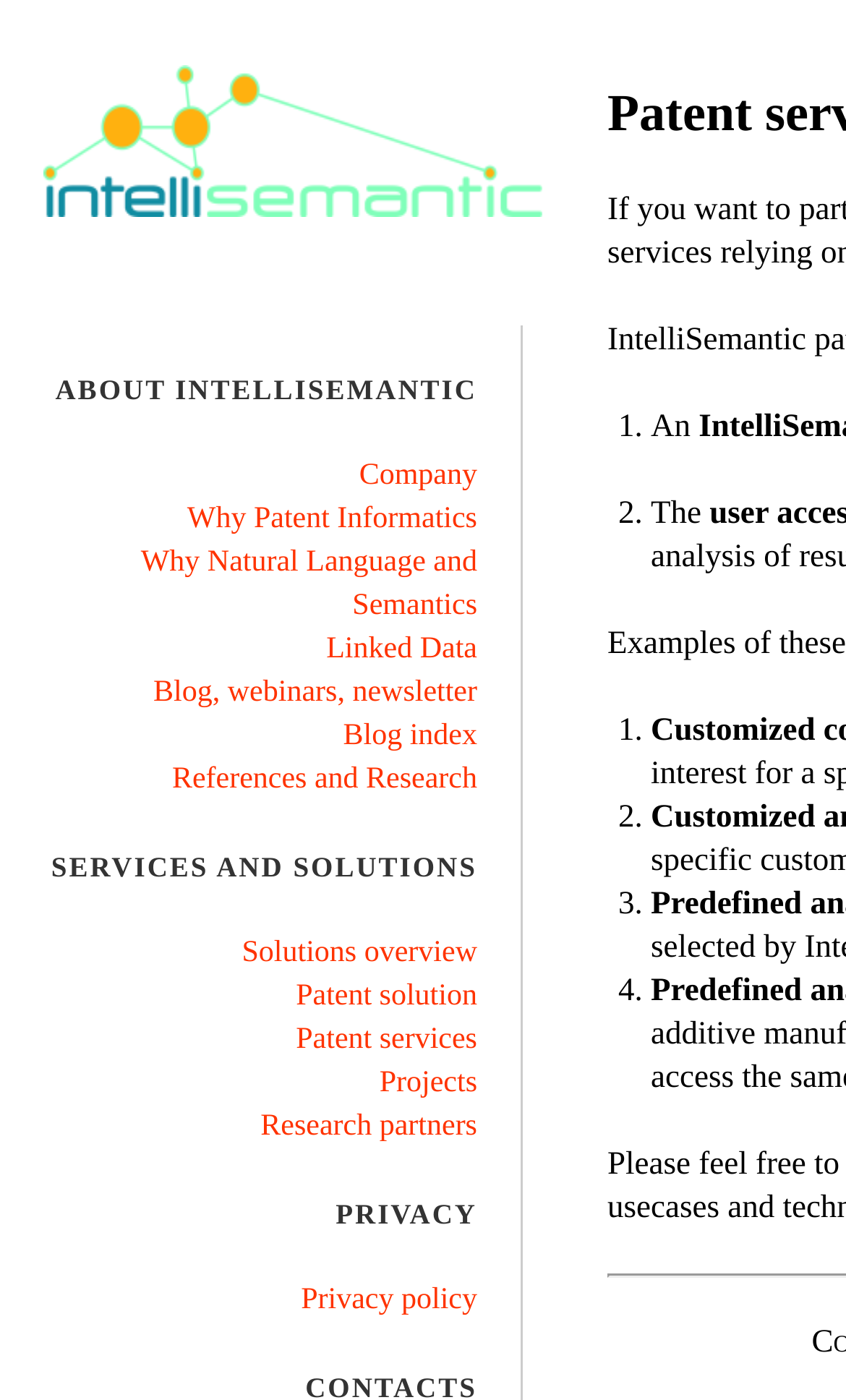What is the topic of the second heading?
Please elaborate on the answer to the question with detailed information.

I found a heading element with the text 'SERVICES AND SOLUTIONS' at coordinates [0.051, 0.604, 0.564, 0.635], which indicates it is the second heading on the webpage.